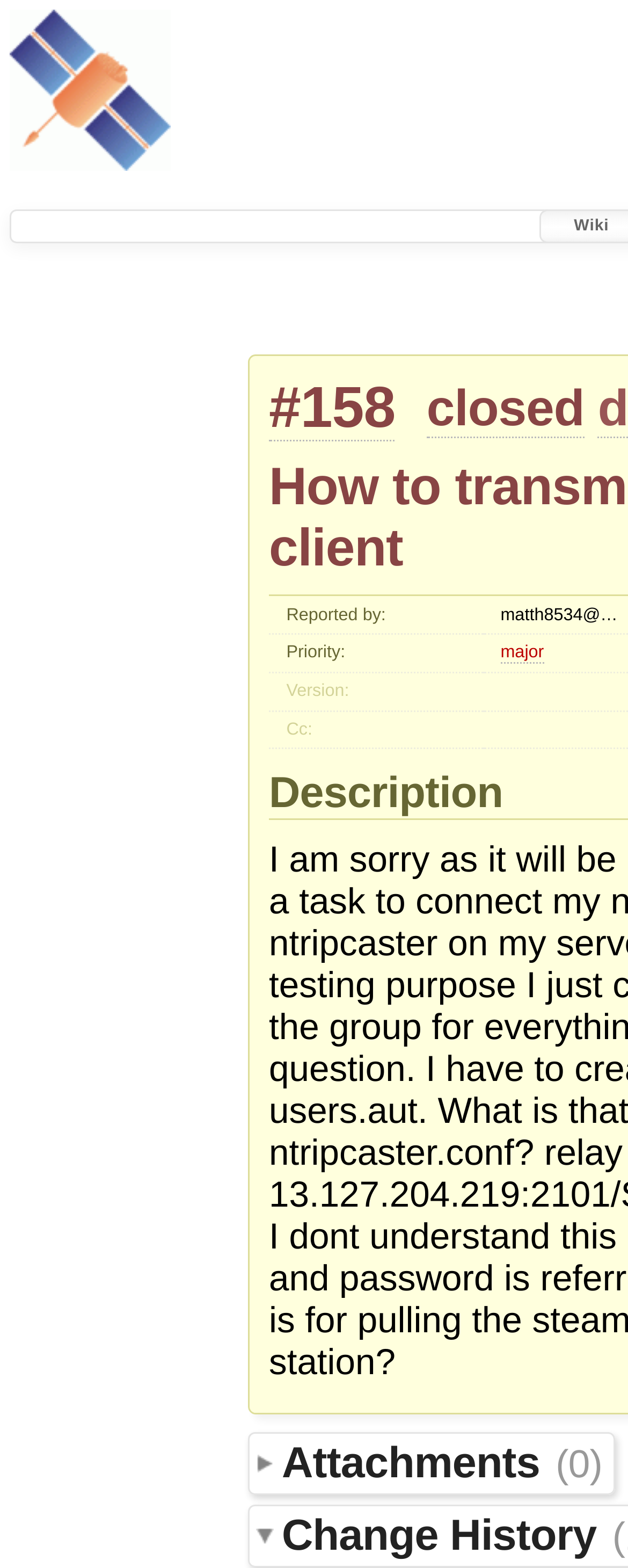Can you identify and provide the main heading of the webpage?

How to transmit data from ntripcaster to client